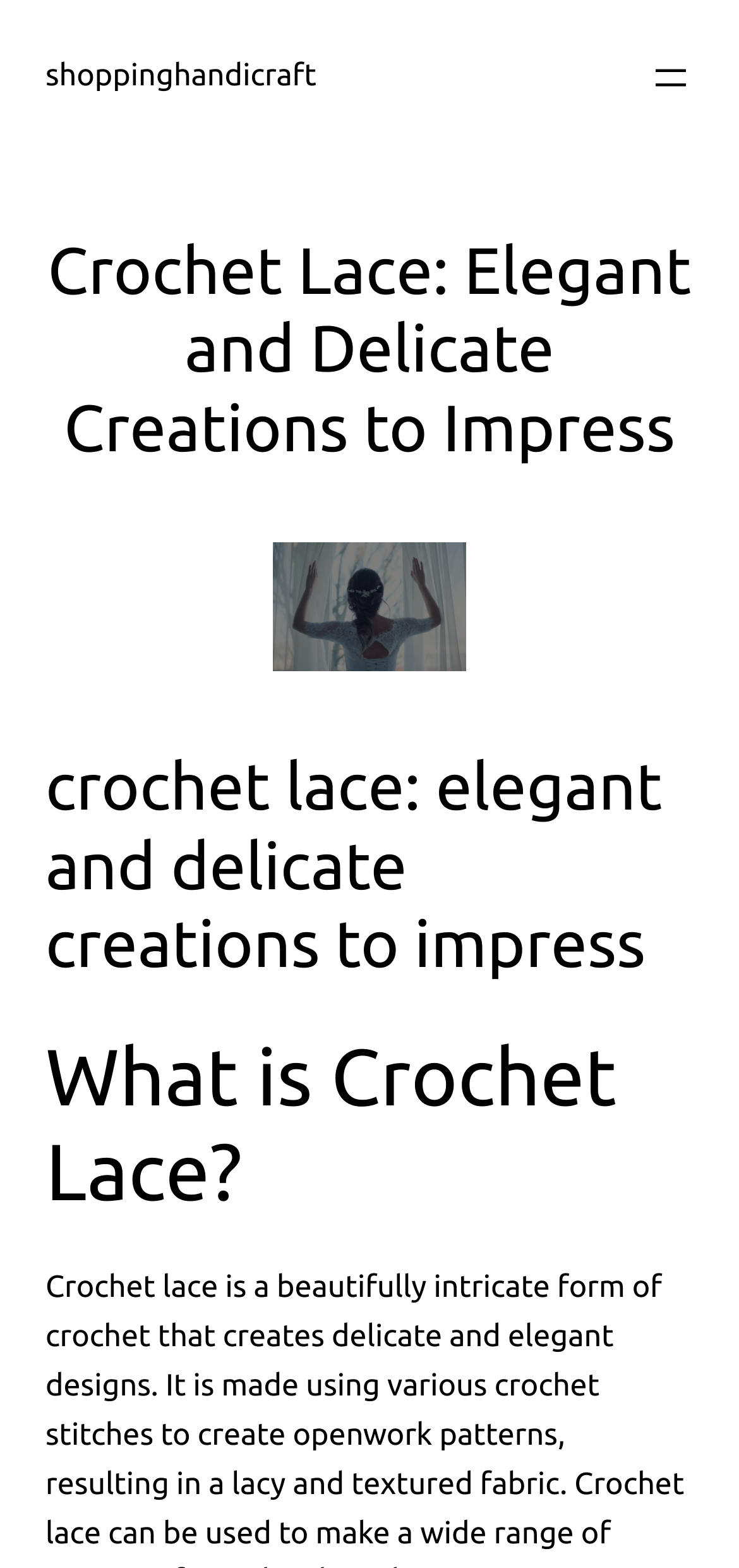Identify the bounding box coordinates for the UI element described by the following text: "aria-label="Open menu"". Provide the coordinates as four float numbers between 0 and 1, in the format [left, top, right, bottom].

[0.877, 0.035, 0.938, 0.064]